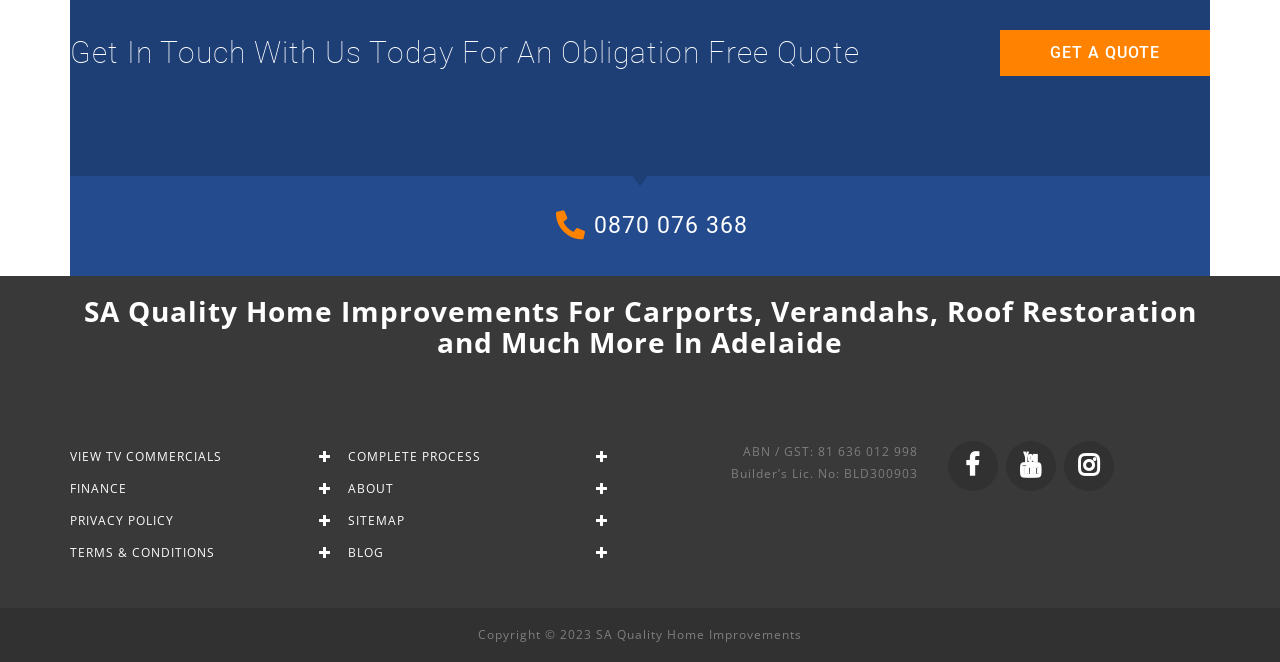Using the provided description: "About", find the bounding box coordinates of the corresponding UI element. The output should be four float numbers between 0 and 1, in the format [left, top, right, bottom].

[0.271, 0.723, 0.465, 0.756]